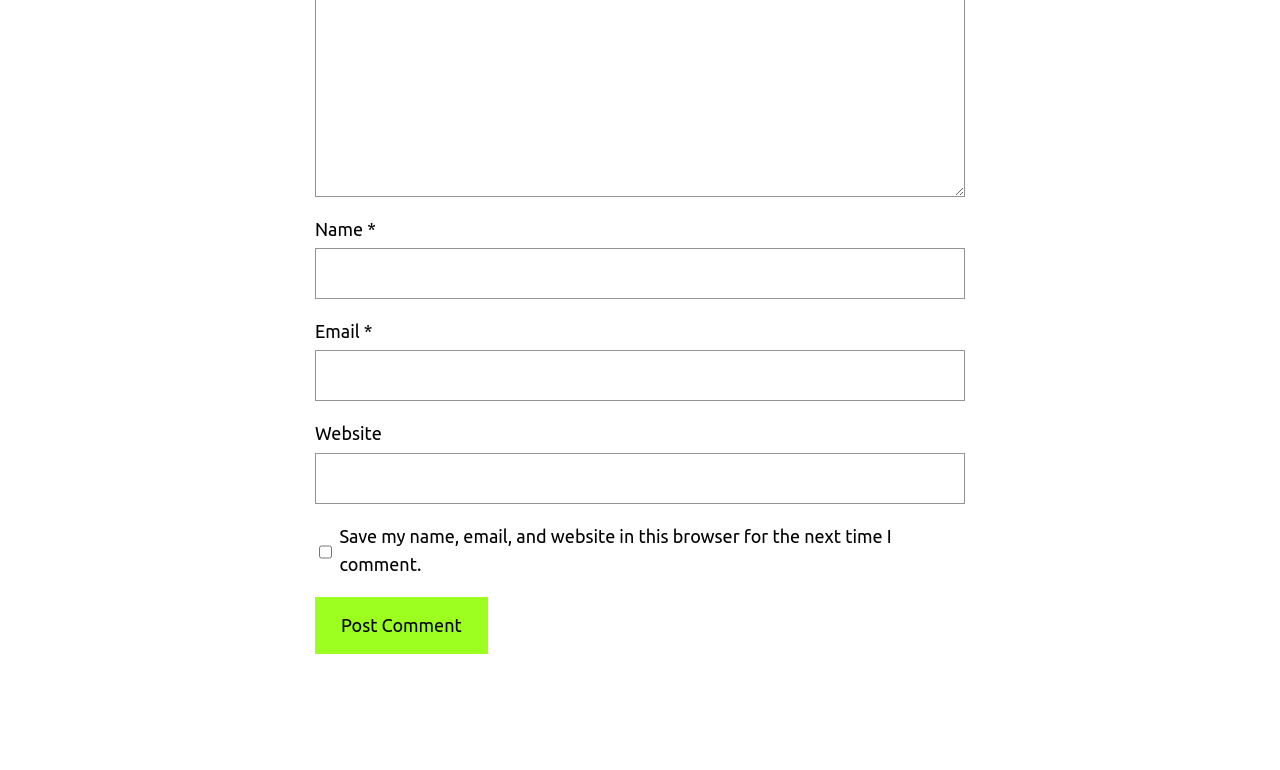What is the button at the bottom of the form for?
Answer the question with a single word or phrase by looking at the picture.

Post Comment